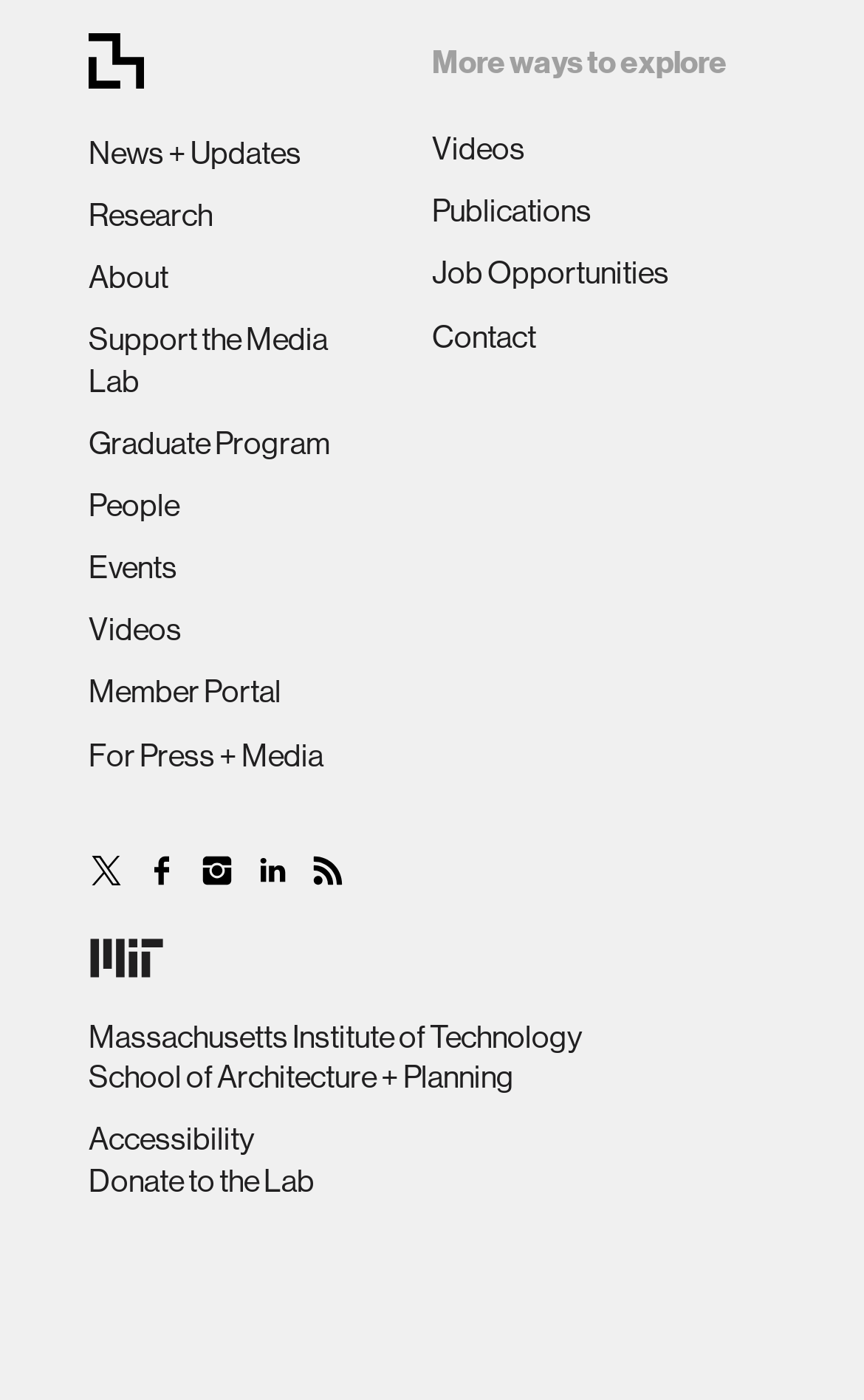Identify the bounding box coordinates for the UI element that matches this description: "Contact".

[0.5, 0.227, 0.621, 0.252]